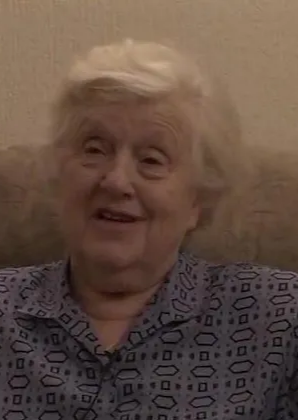Illustrate the image with a detailed and descriptive caption.

The image features an elderly woman with light-colored hair, smiling warmly as she engages in conversation. She is dressed in a blue patterned blouse and is seated comfortably against a soft backdrop, suggesting a cozy and intimate setting. This moment appears to be captured during an interview, potentially reflecting a personal story or reminiscence, likely connected to her past experiences. The context of the image may relate to events or themes discussed in her interview, specifically about her upbringing or significant life events, connecting her to a broader narrative of historical significance.